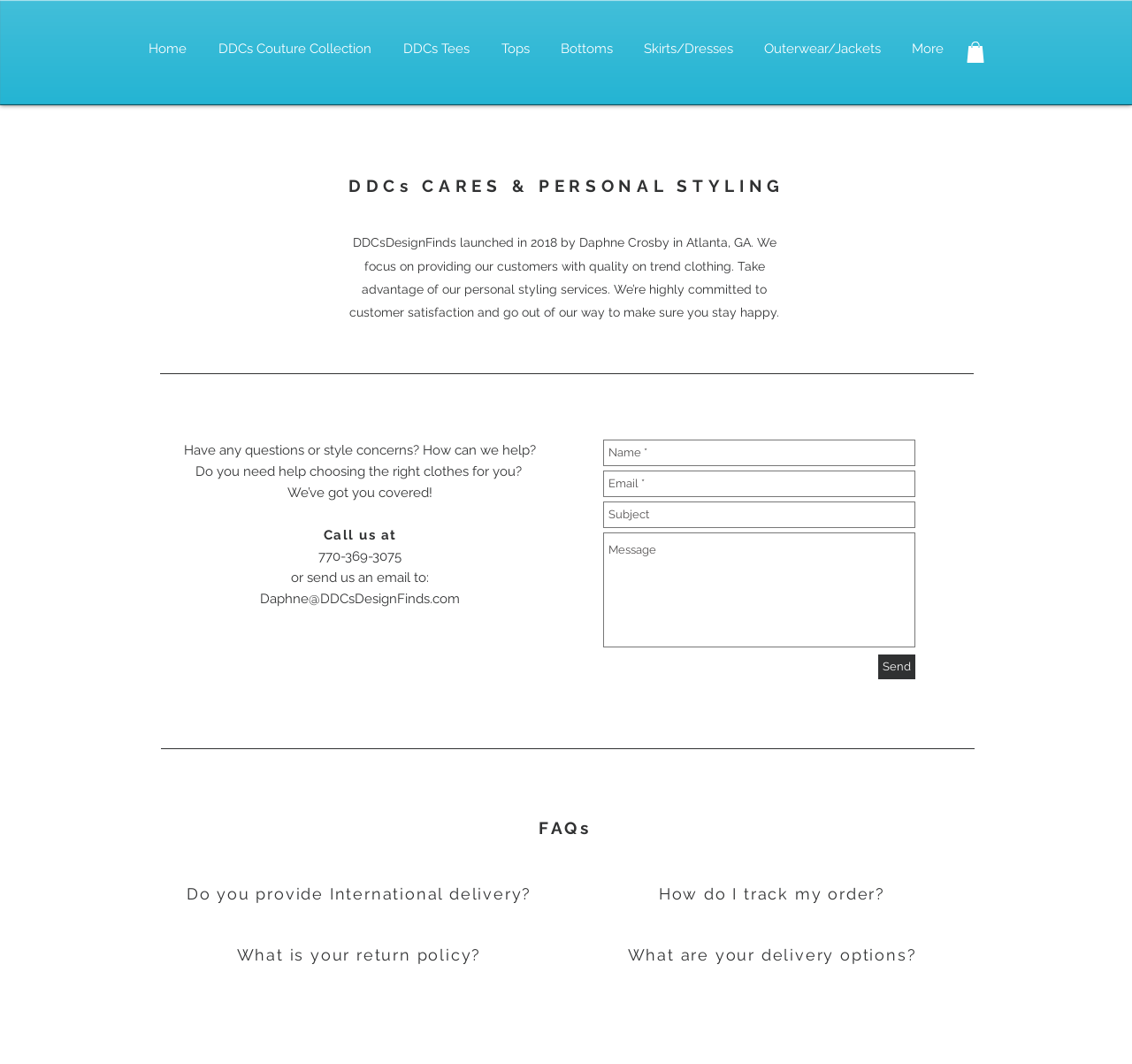What is the purpose of the personal styling service? Observe the screenshot and provide a one-word or short phrase answer.

To help customers choose the right clothes